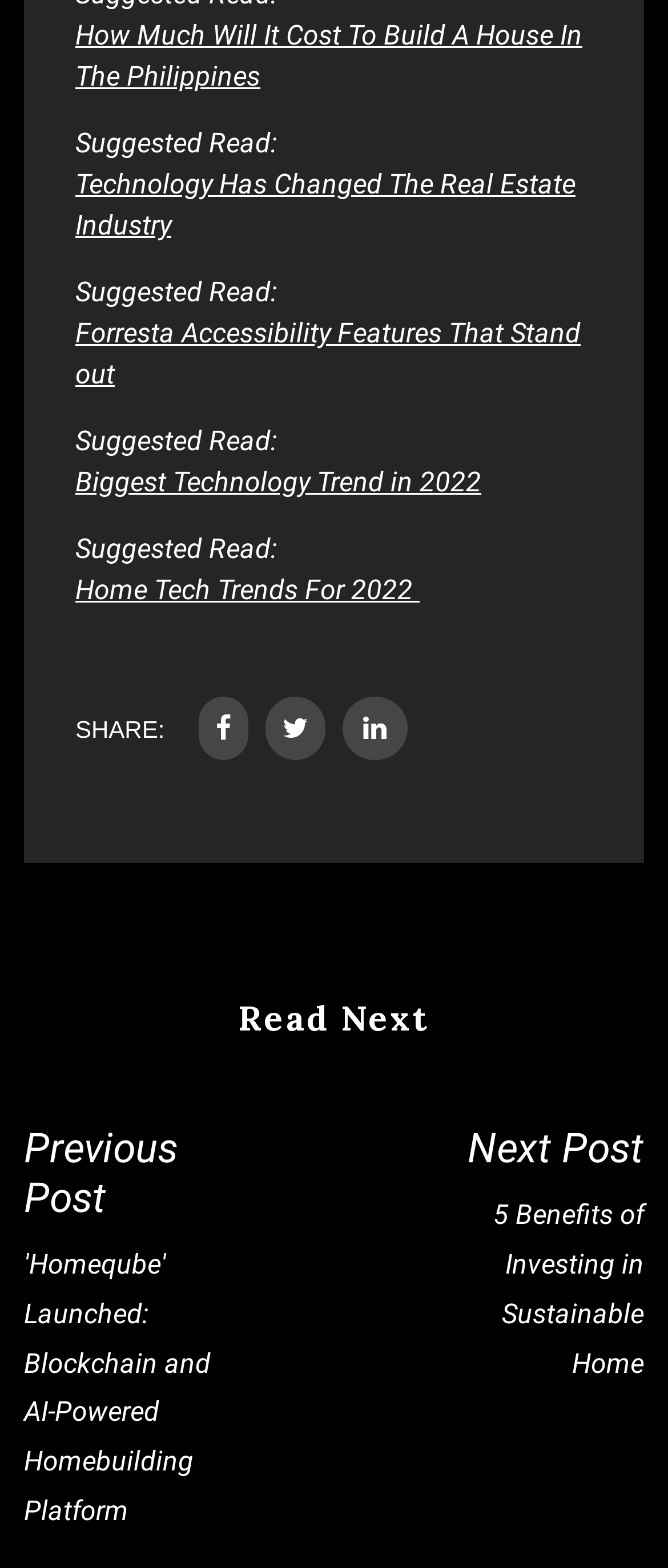Pinpoint the bounding box coordinates of the element to be clicked to execute the instruction: "Share this article".

[0.298, 0.445, 0.372, 0.485]